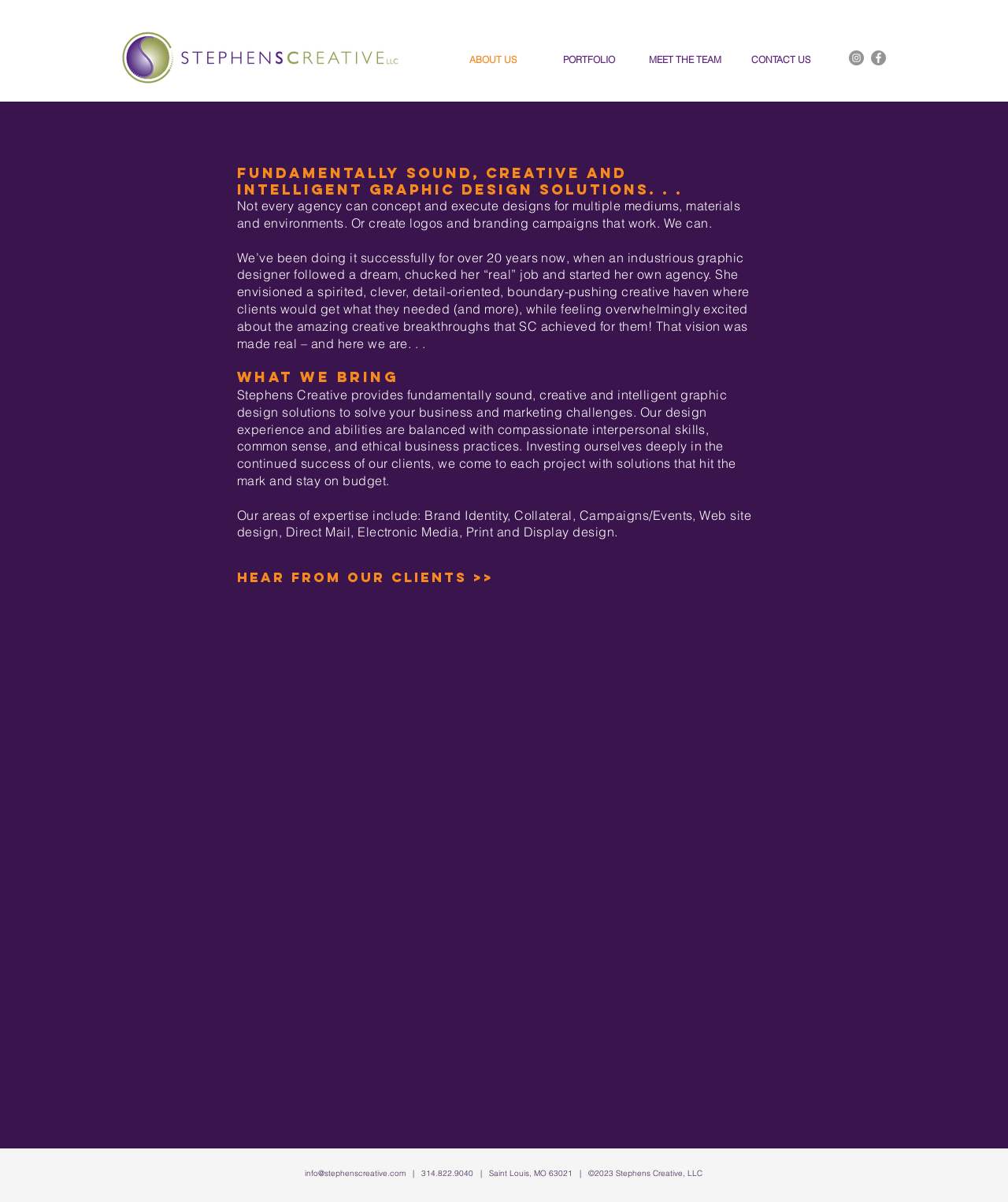Locate the bounding box coordinates of the clickable area to execute the instruction: "Contact Stephens Creative via email". Provide the coordinates as four float numbers between 0 and 1, represented as [left, top, right, bottom].

[0.302, 0.972, 0.402, 0.98]